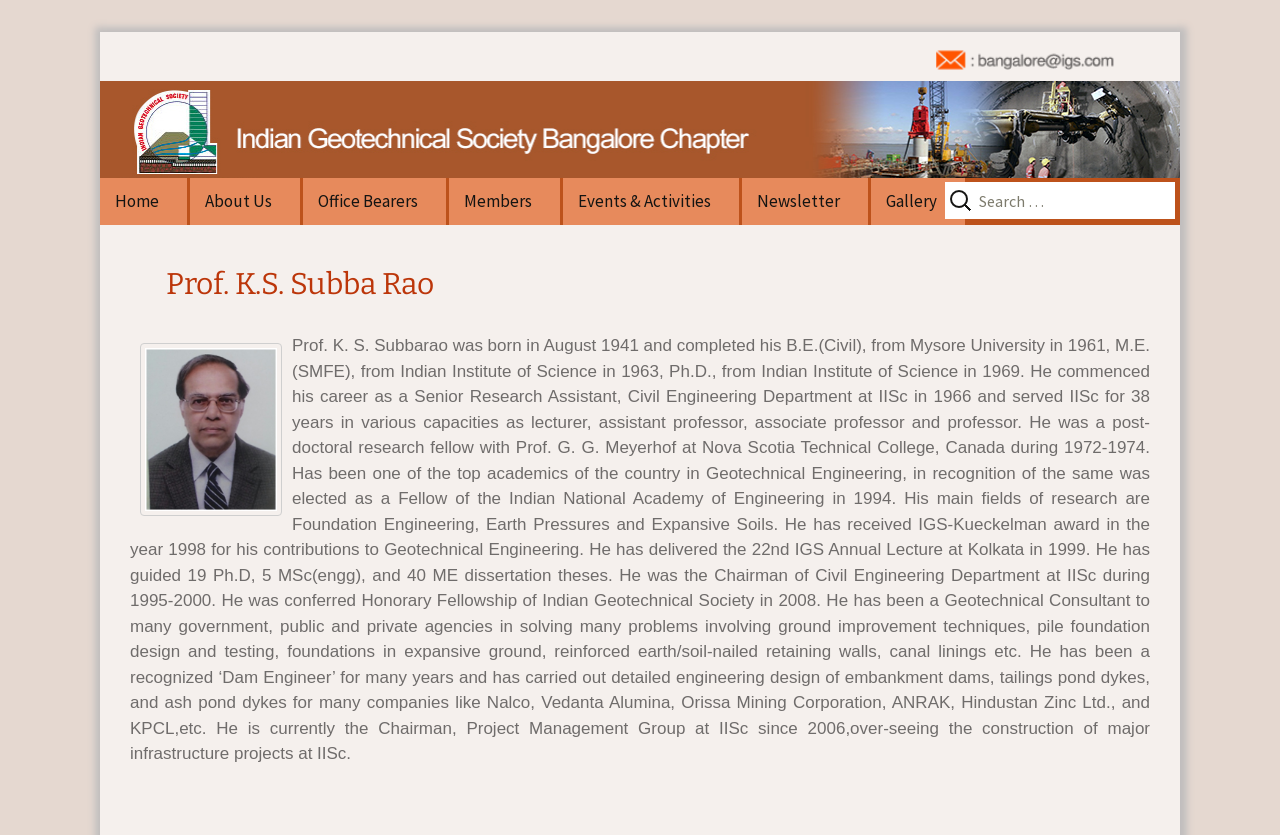Can you find the bounding box coordinates for the UI element given this description: "Office Bearers"? Provide the coordinates as four float numbers between 0 and 1: [left, top, right, bottom].

[0.237, 0.213, 0.348, 0.269]